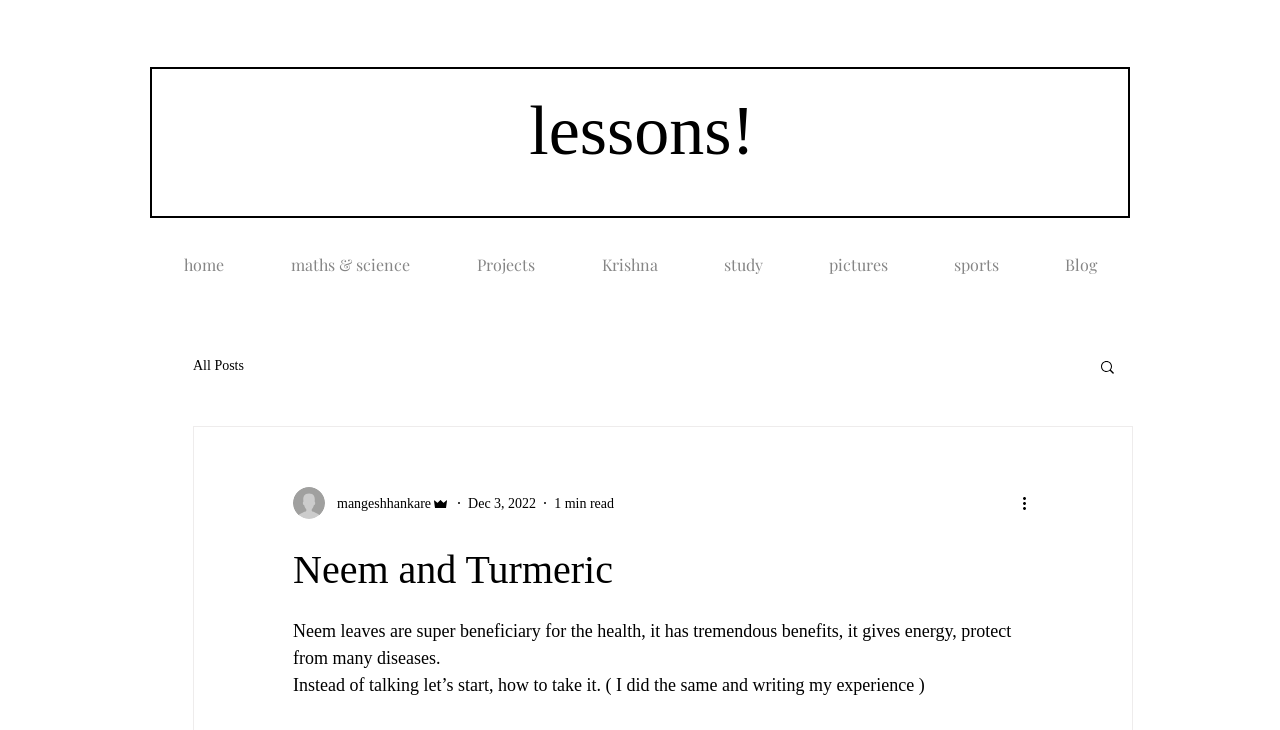Find the bounding box coordinates of the clickable region needed to perform the following instruction: "search for something". The coordinates should be provided as four float numbers between 0 and 1, i.e., [left, top, right, bottom].

[0.858, 0.49, 0.873, 0.519]